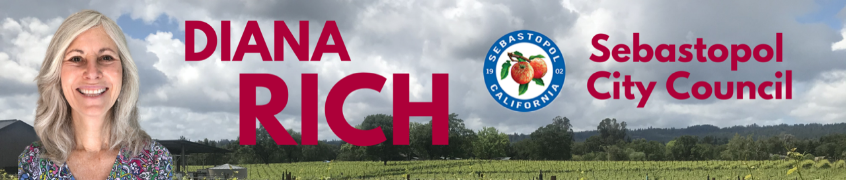What is the name of the city where Diana Rich serves?
Give a one-word or short phrase answer based on the image.

Sebastopol